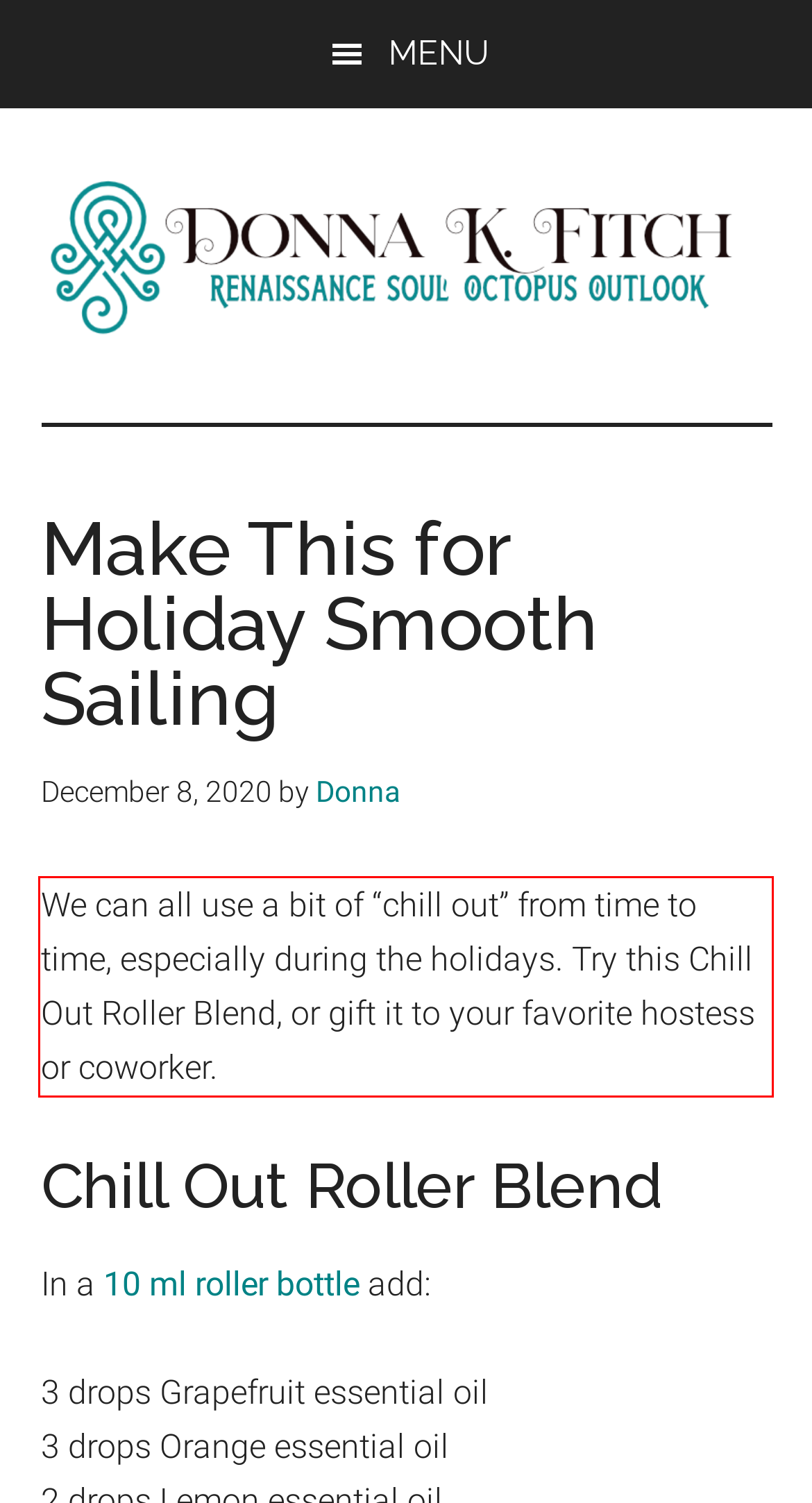Please extract the text content within the red bounding box on the webpage screenshot using OCR.

We can all use a bit of “chill out” from time to time, especially during the holidays. Try this Chill Out Roller Blend, or gift it to your favorite hostess or coworker.